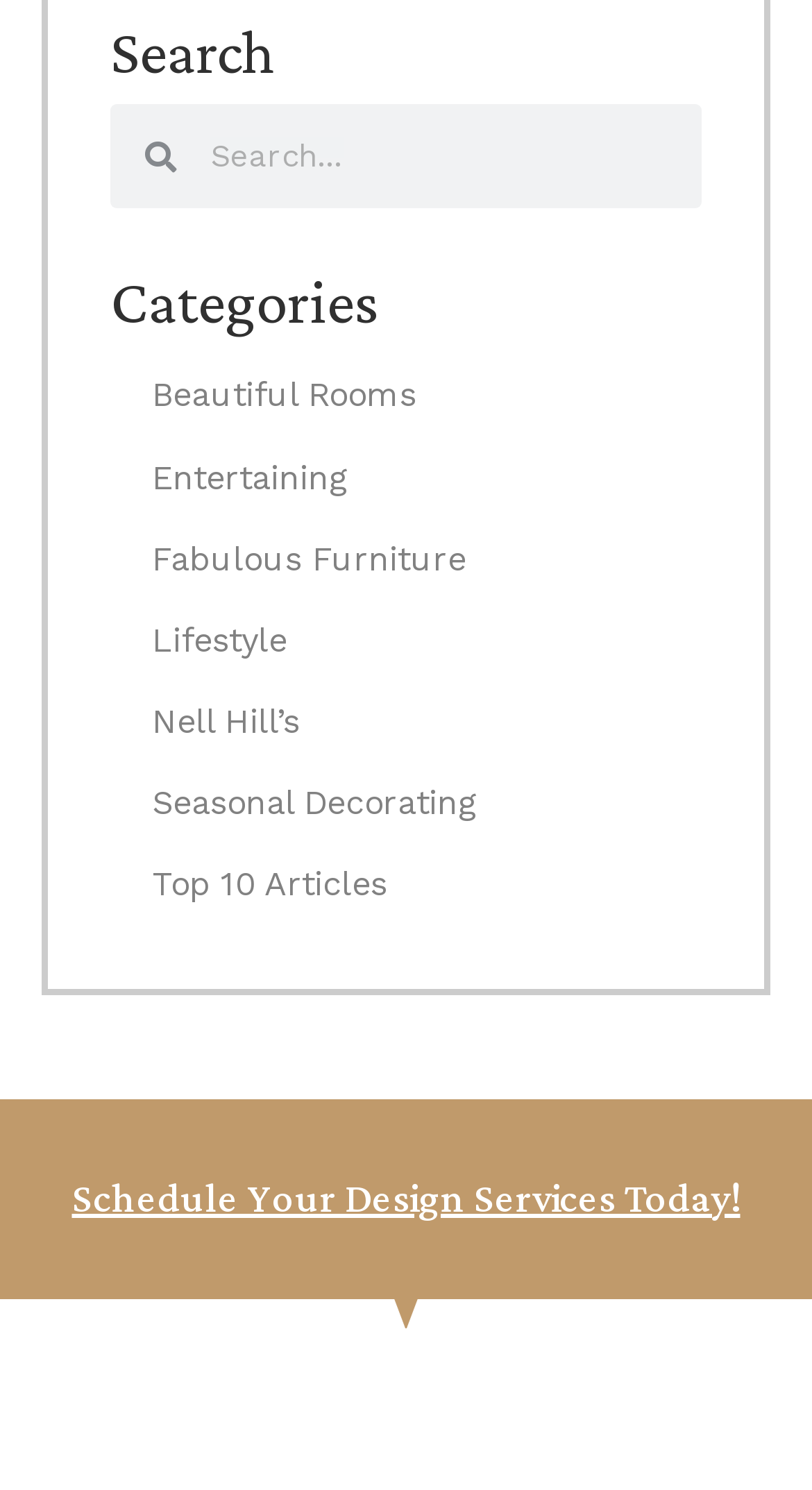Pinpoint the bounding box coordinates of the clickable area needed to execute the instruction: "view Beautiful Rooms". The coordinates should be specified as four float numbers between 0 and 1, i.e., [left, top, right, bottom].

[0.136, 0.238, 0.864, 0.293]